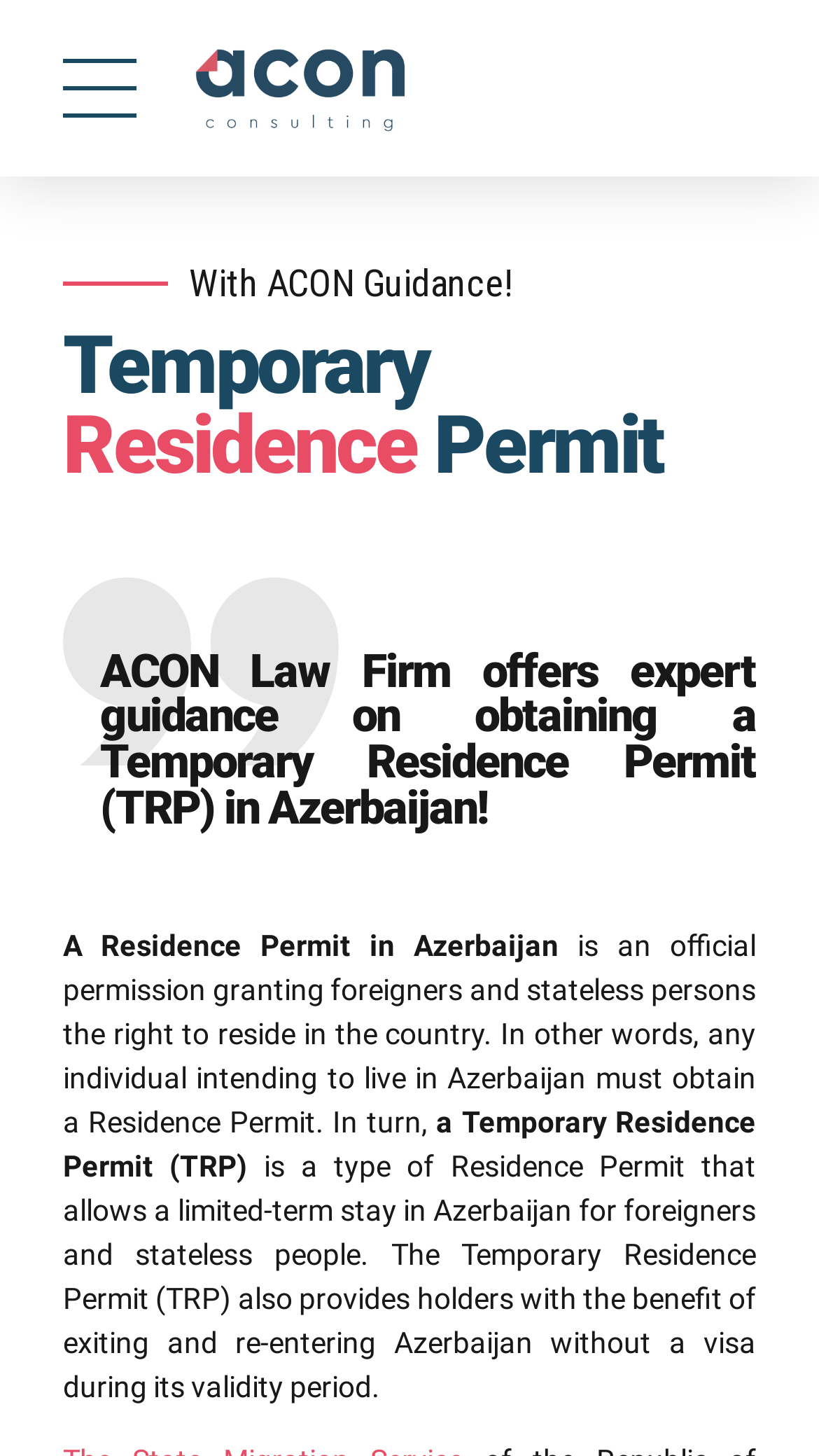Determine the bounding box coordinates (top-left x, top-left y, bottom-right x, bottom-right y) of the UI element described in the following text: × MESSAGE US!

[0.456, 0.866, 0.949, 0.924]